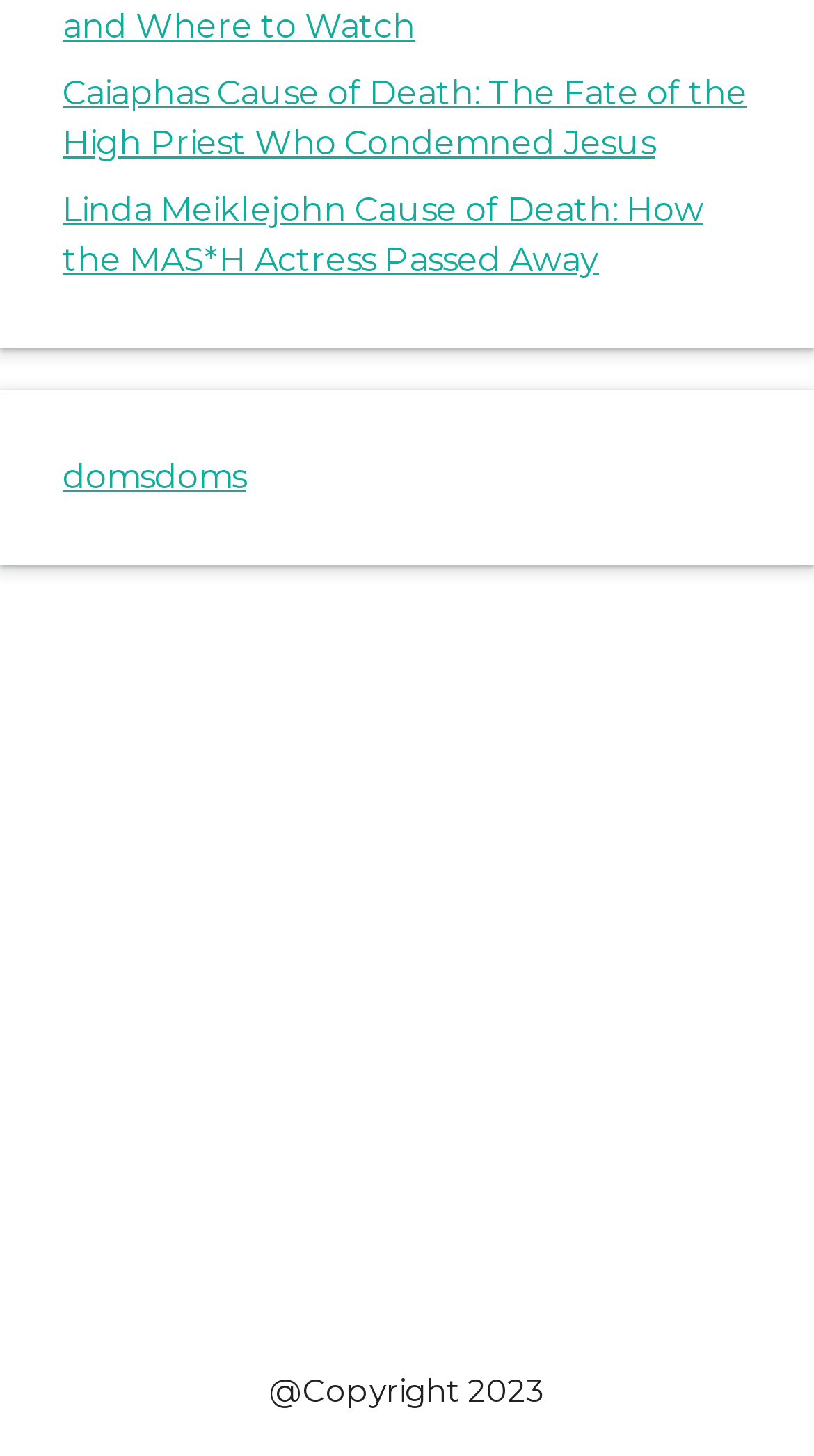Find the bounding box coordinates for the area you need to click to carry out the instruction: "view 2024 Leo Horoscope". The coordinates should be four float numbers between 0 and 1, indicated as [left, top, right, bottom].

None